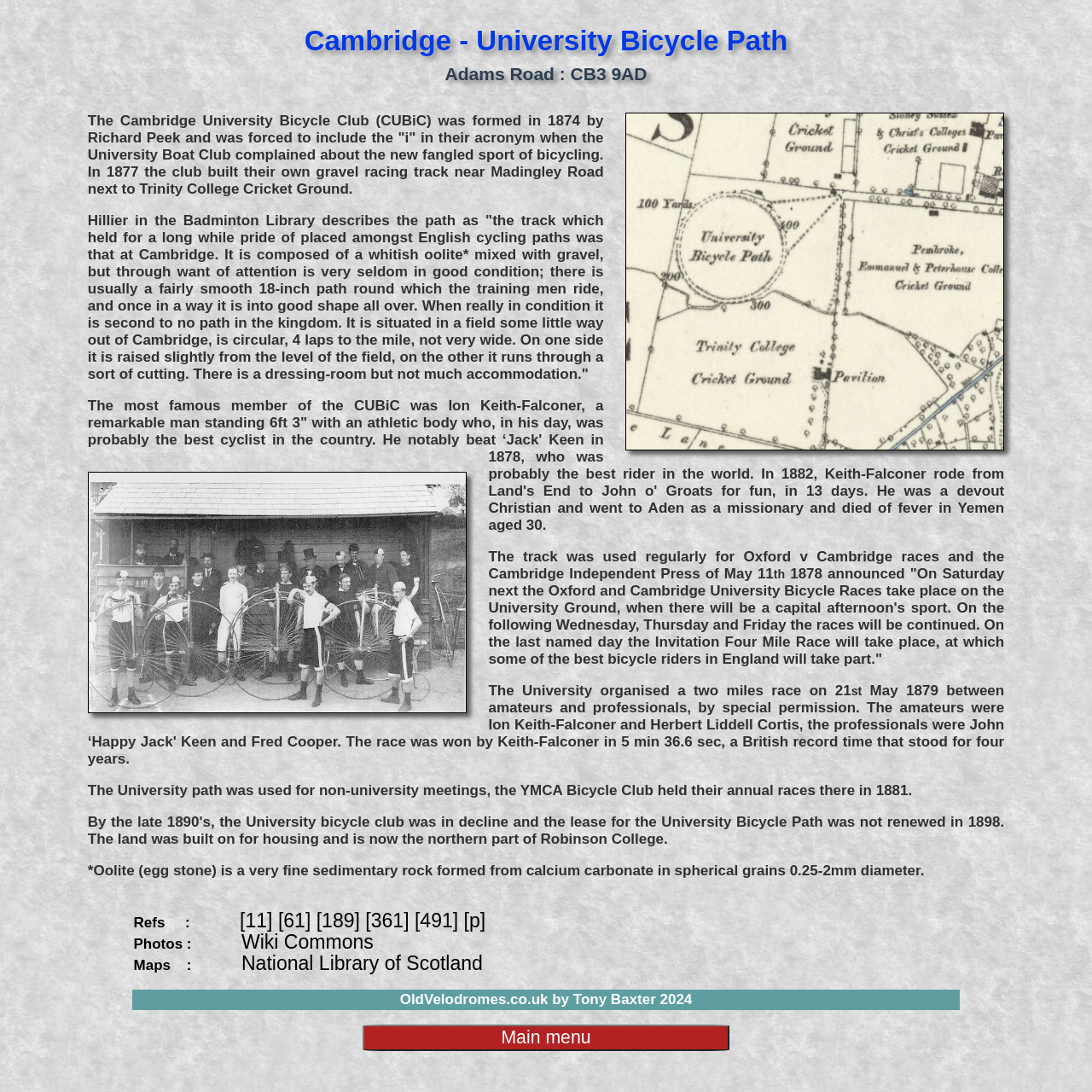Use a single word or phrase to respond to the question:
Who was the famous member of the CUBiC?

Ion Keith-Falconer